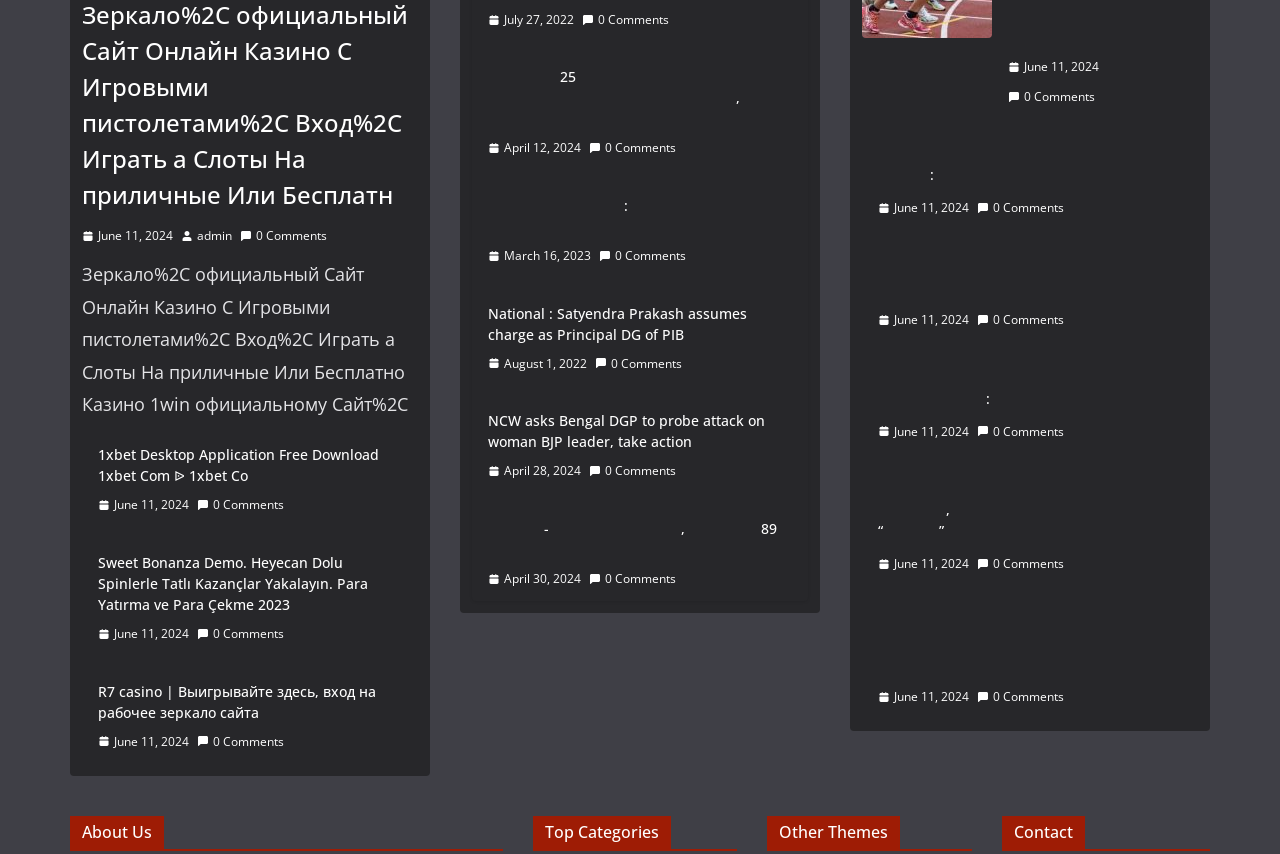Kindly provide the bounding box coordinates of the section you need to click on to fulfill the given instruction: "check the post on June 11, 2024".

[0.788, 0.066, 0.859, 0.091]